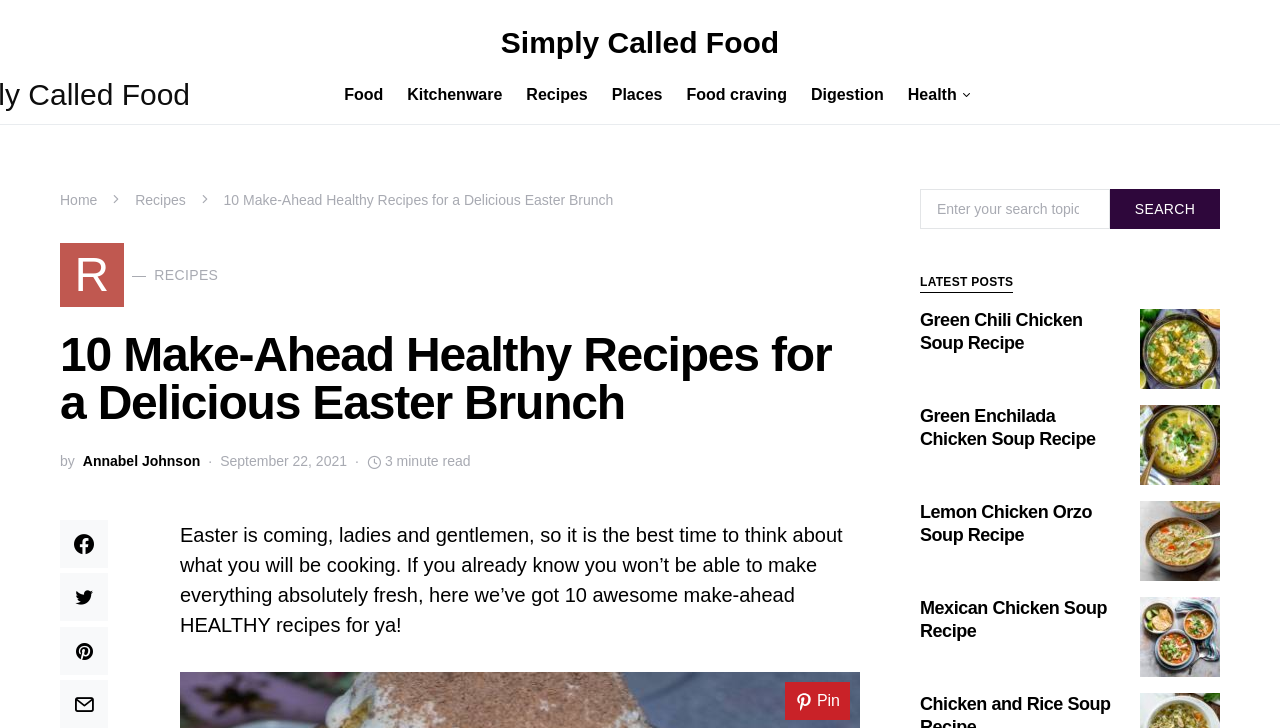Give a one-word or one-phrase response to the question: 
What is the author of the article on this webpage?

Annabel Johnson